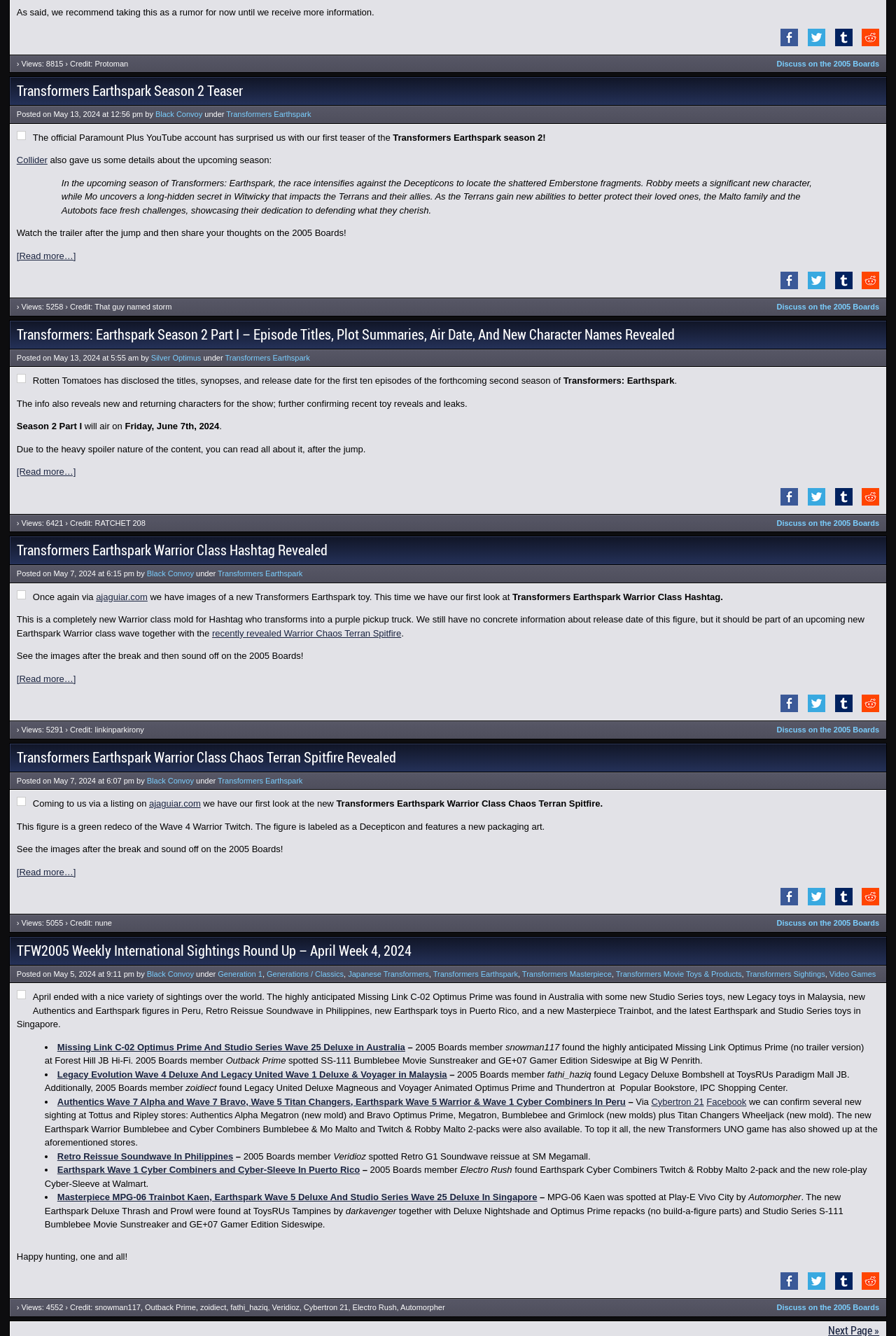Who posted the third article?
From the details in the image, provide a complete and detailed answer to the question.

The author of the third article can be found in the byline section of the article, where it says 'by Silver Optimus'.